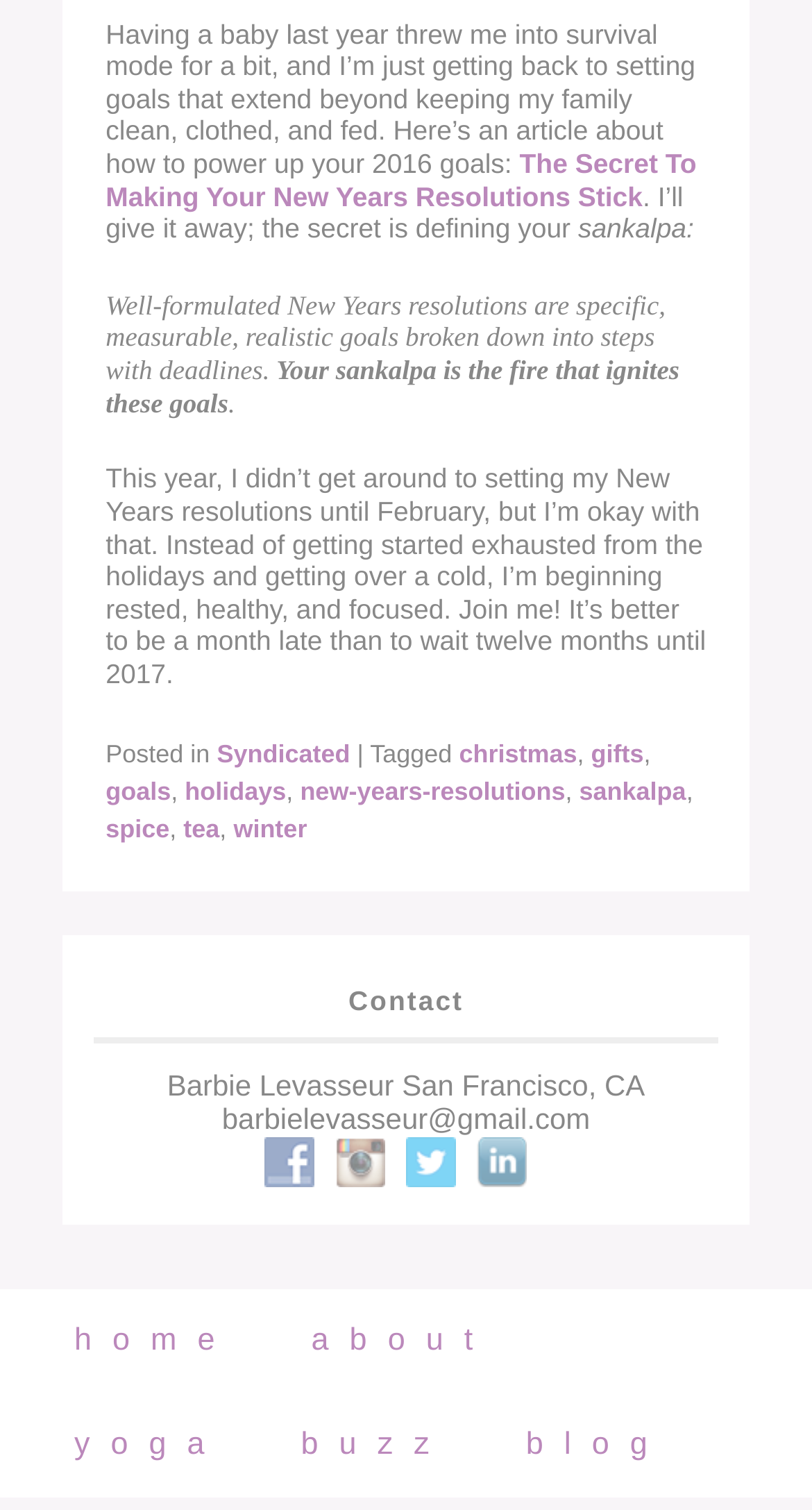Locate the bounding box coordinates of the element that should be clicked to fulfill the instruction: "Learn about the website".

None